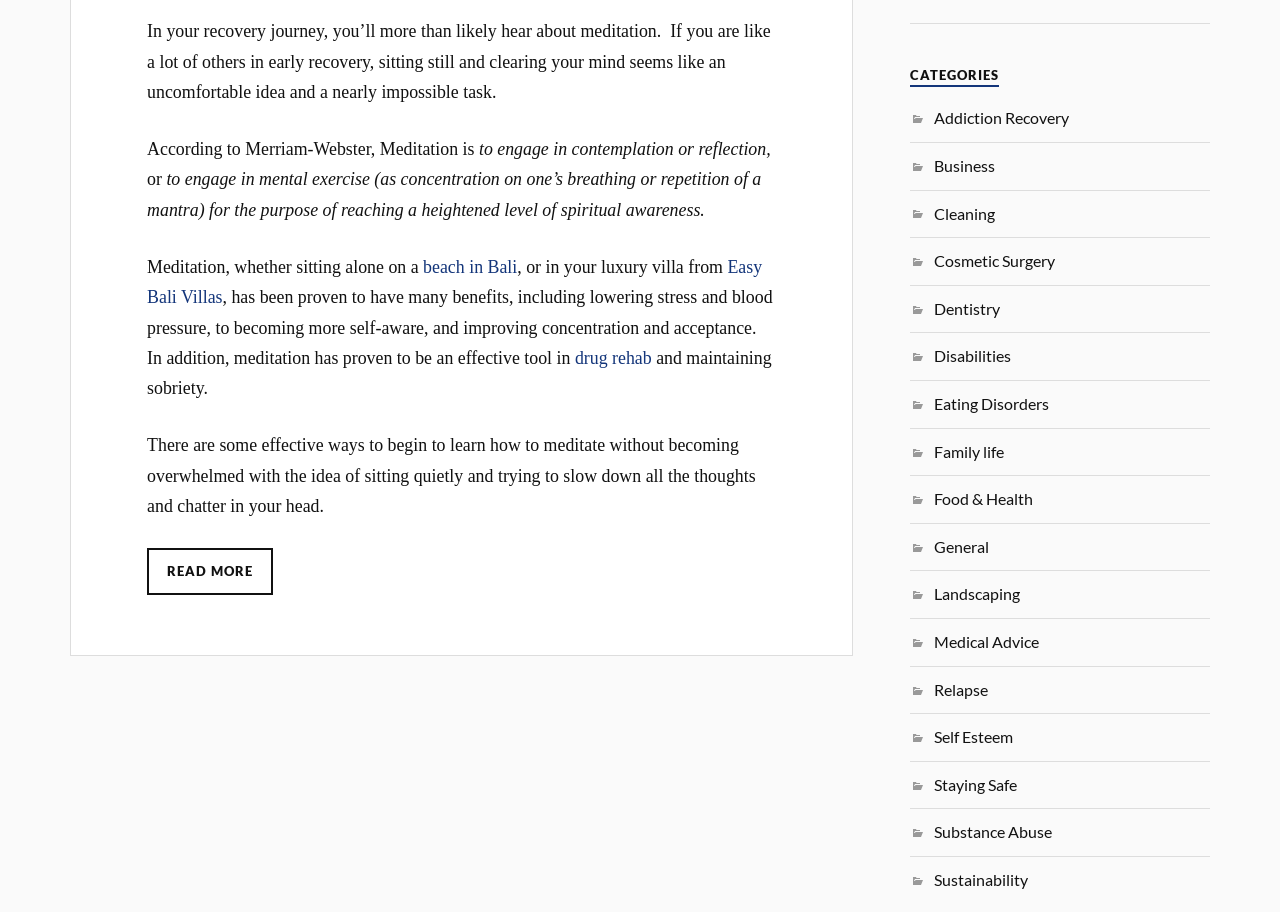What is one benefit of meditation?
Provide a fully detailed and comprehensive answer to the question.

According to the webpage, meditation has been proven to have many benefits, including lowering stress and blood pressure, becoming more self-aware, and improving concentration and acceptance. This information is provided in the text on the webpage.